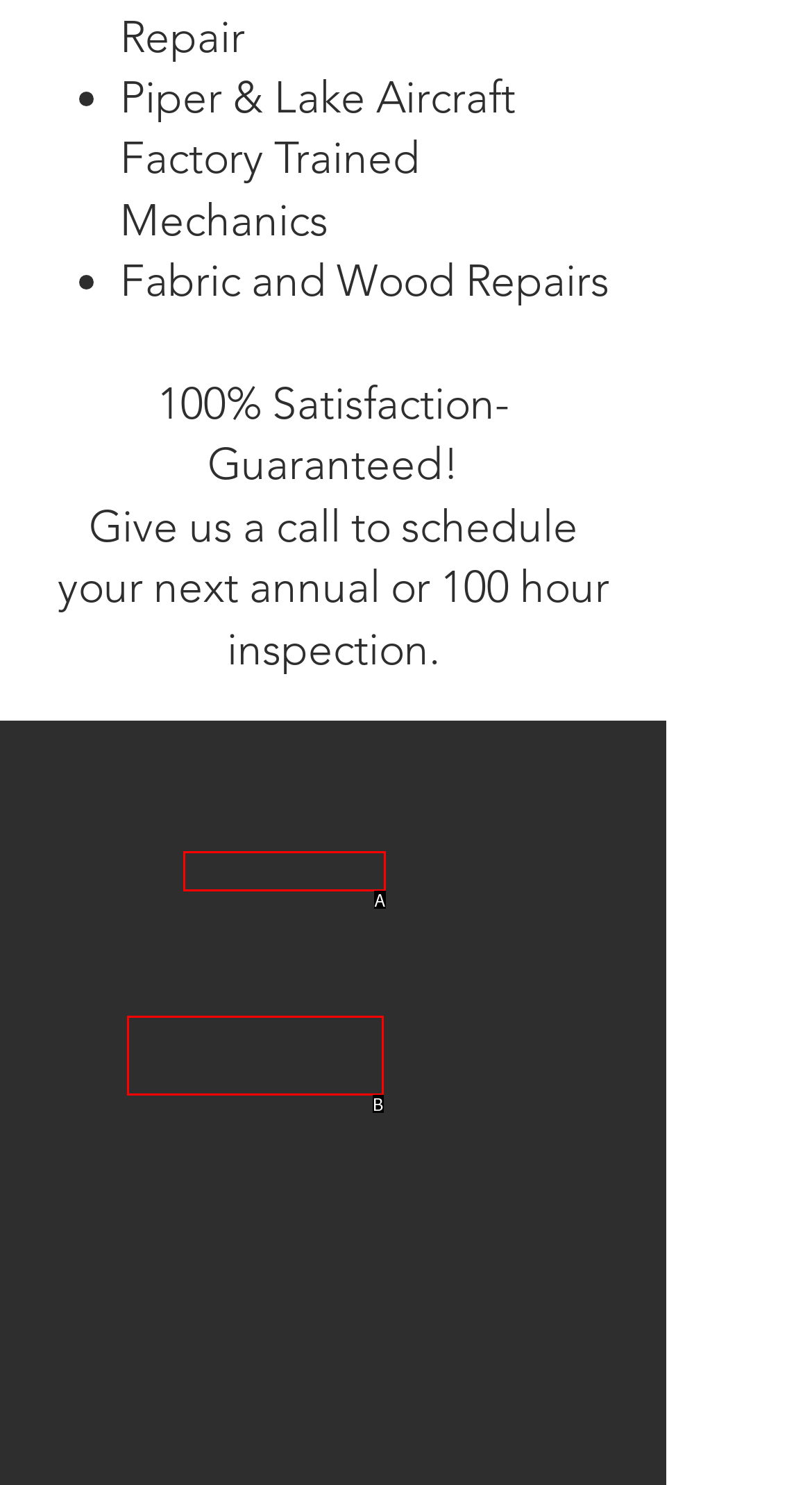Which UI element corresponds to this description: emersoninfo@emersonaviation.com
Reply with the letter of the correct option.

B